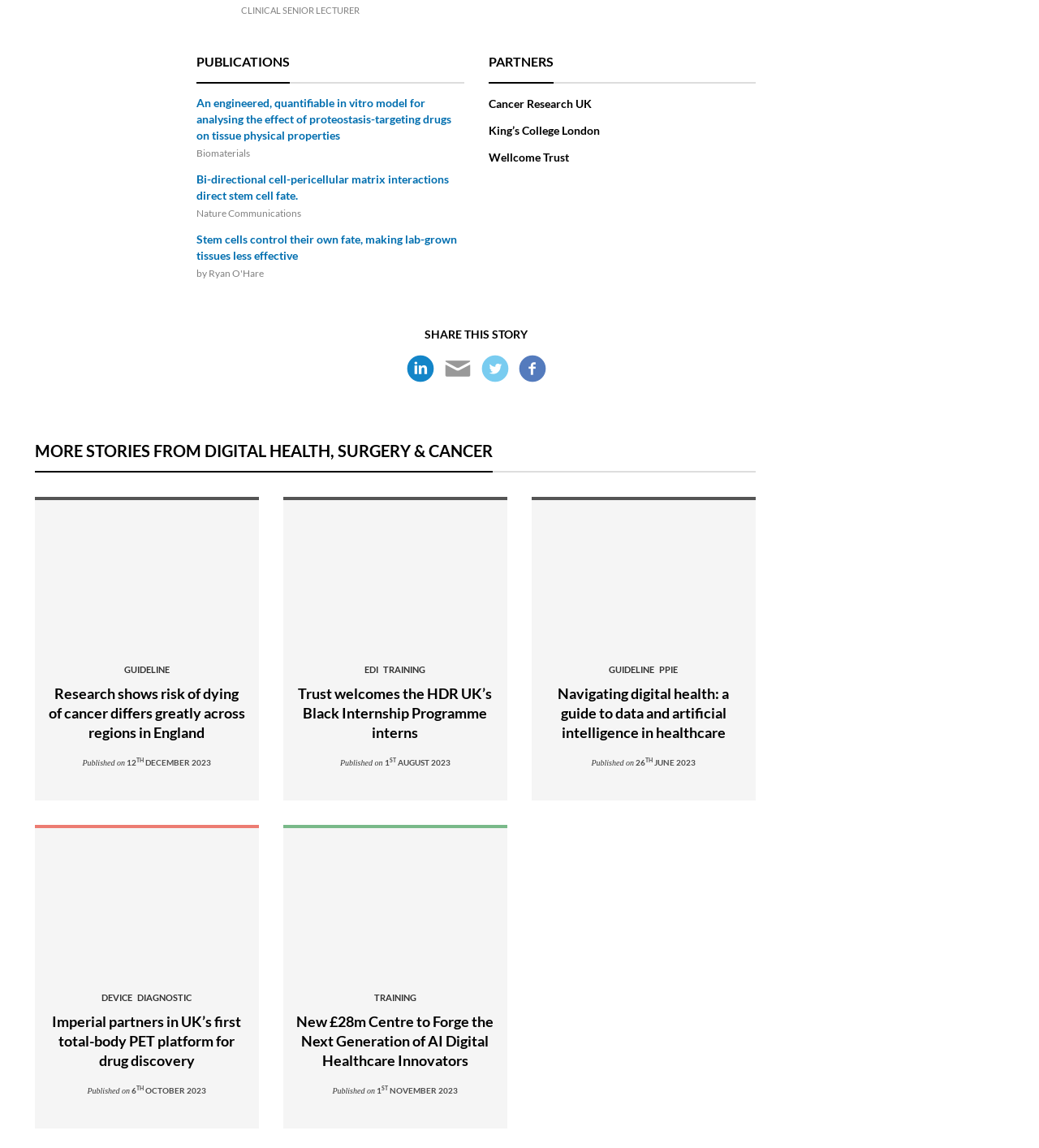Provide a one-word or one-phrase answer to the question:
What is the topic of the story with the image?

Guideline Research